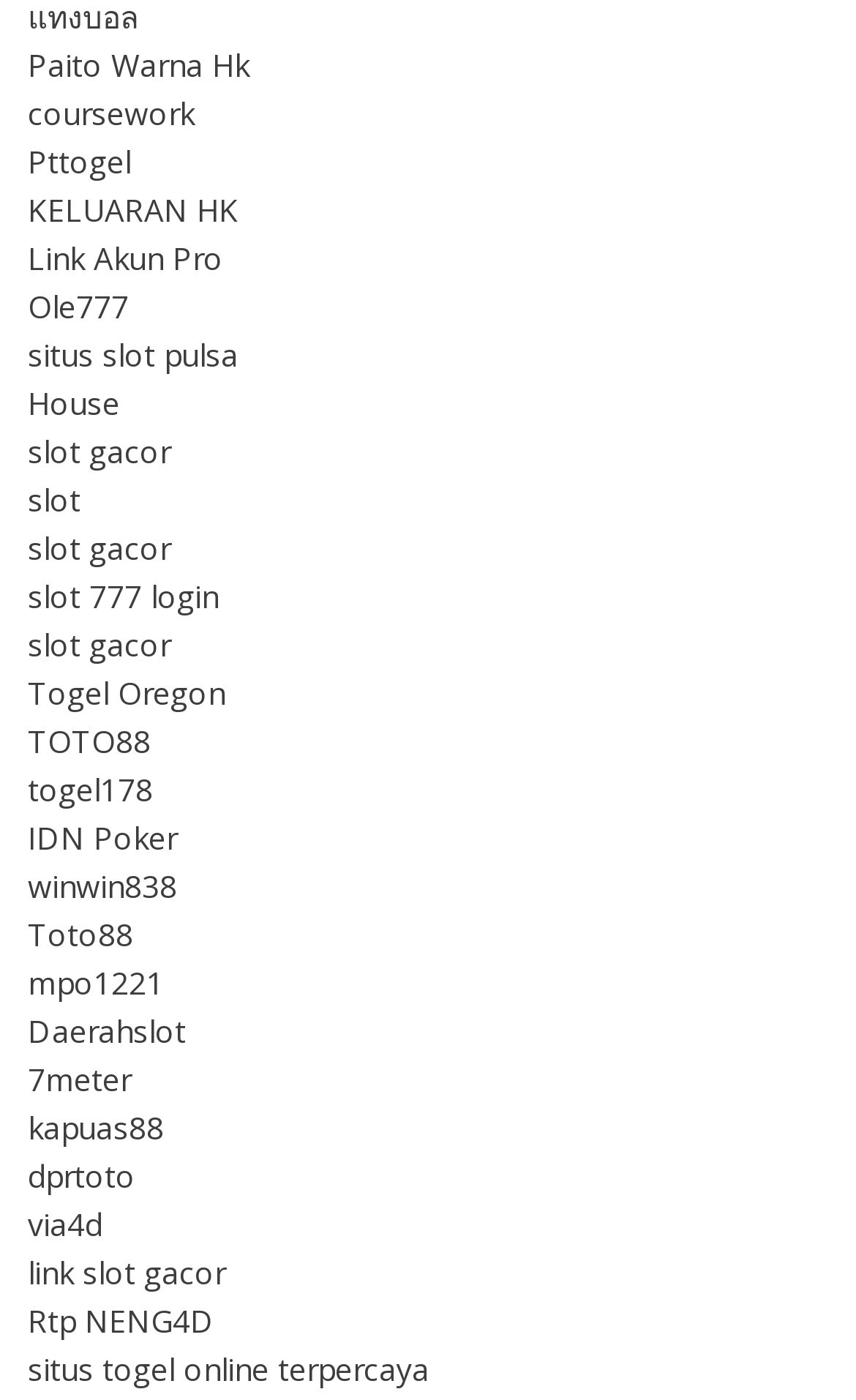How many links are related to 'togel' on the webpage?
Please look at the screenshot and answer using one word or phrase.

4